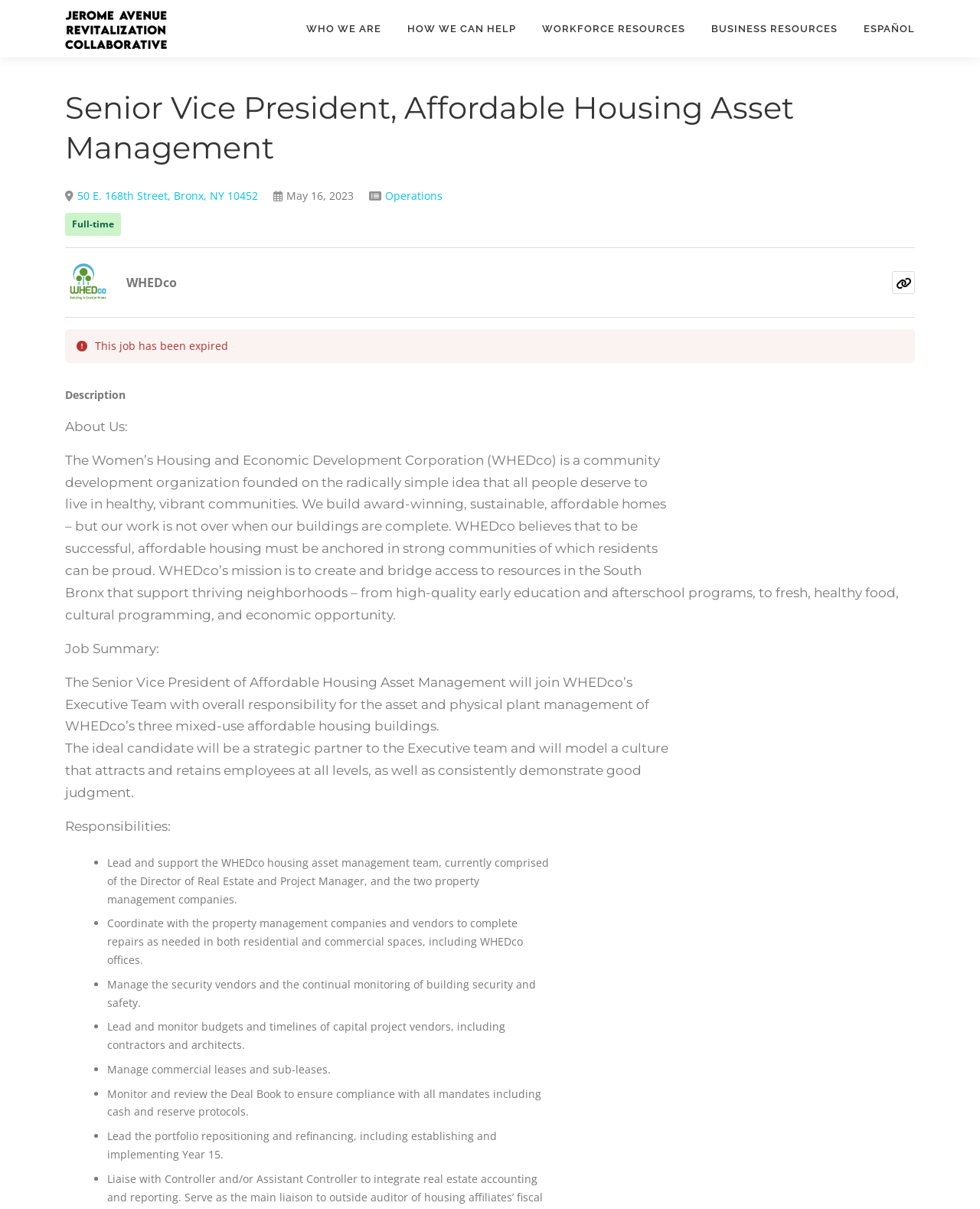What is the organization that is hiring for this job?
From the image, respond using a single word or phrase.

WHEDco